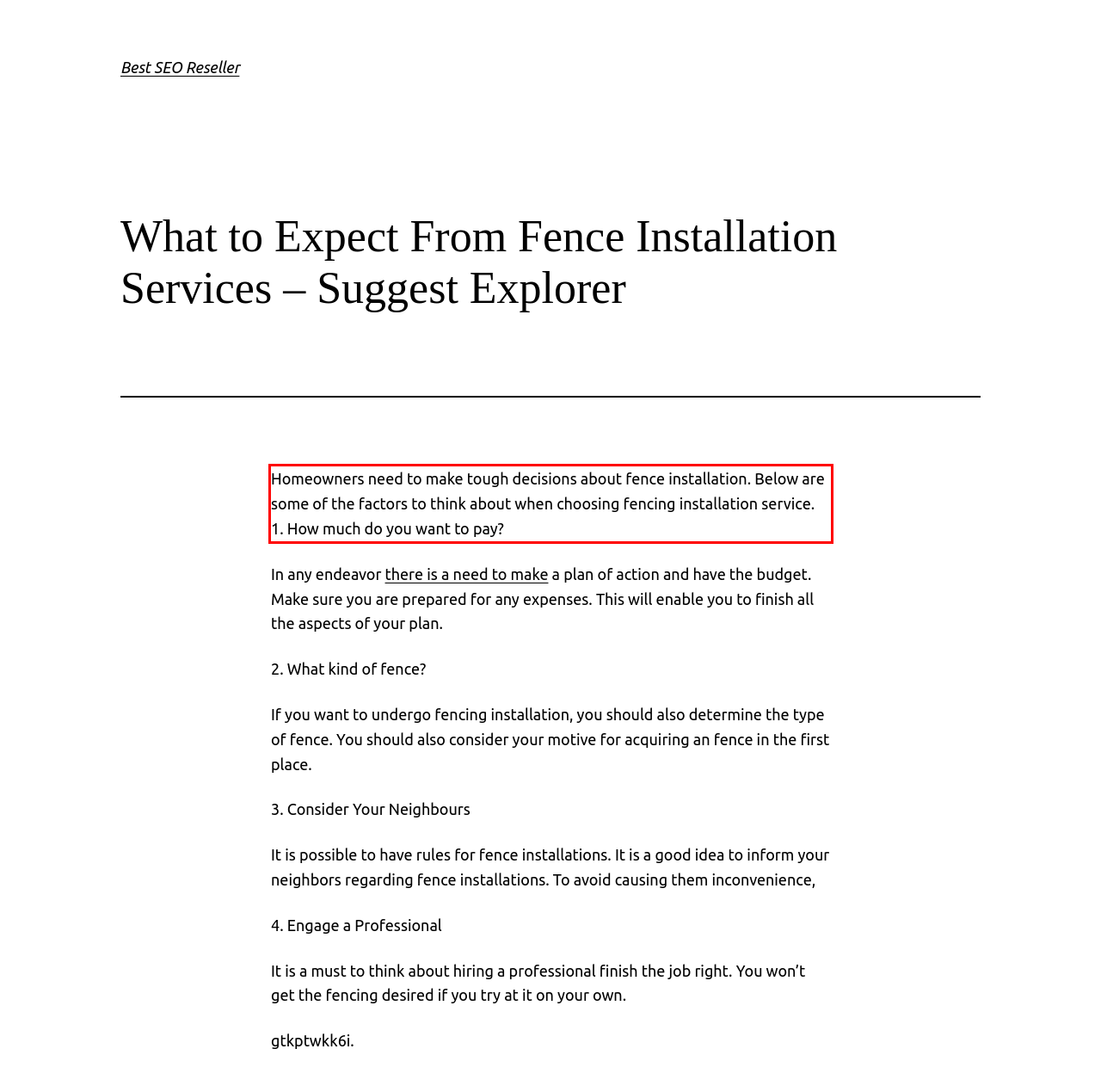Perform OCR on the text inside the red-bordered box in the provided screenshot and output the content.

Homeowners need to make tough decisions about fence installation. Below are some of the factors to think about when choosing fencing installation service. 1. How much do you want to pay?